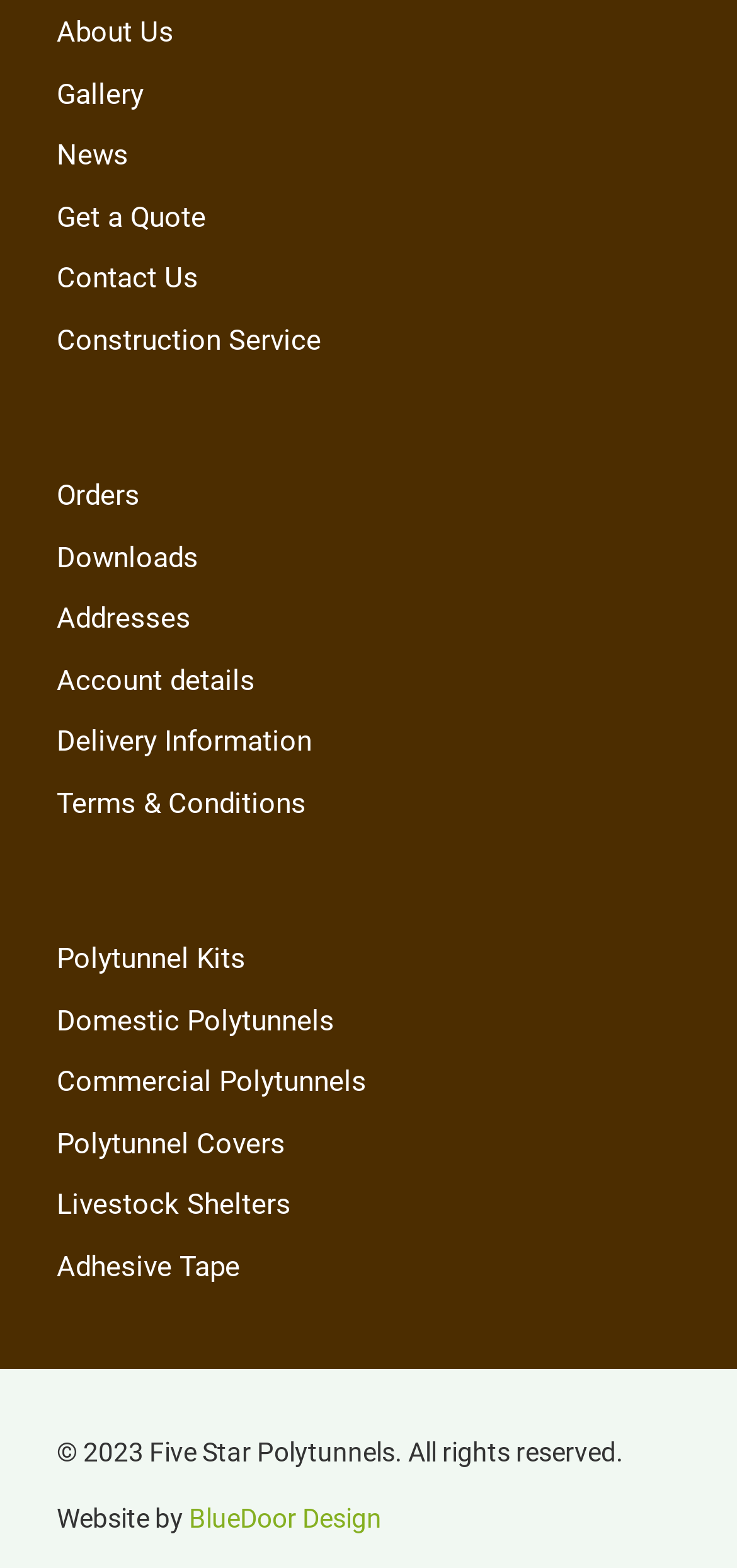What is the last link in the 'Retail Footer Menu'?
Answer the question with a single word or phrase derived from the image.

Terms & Conditions